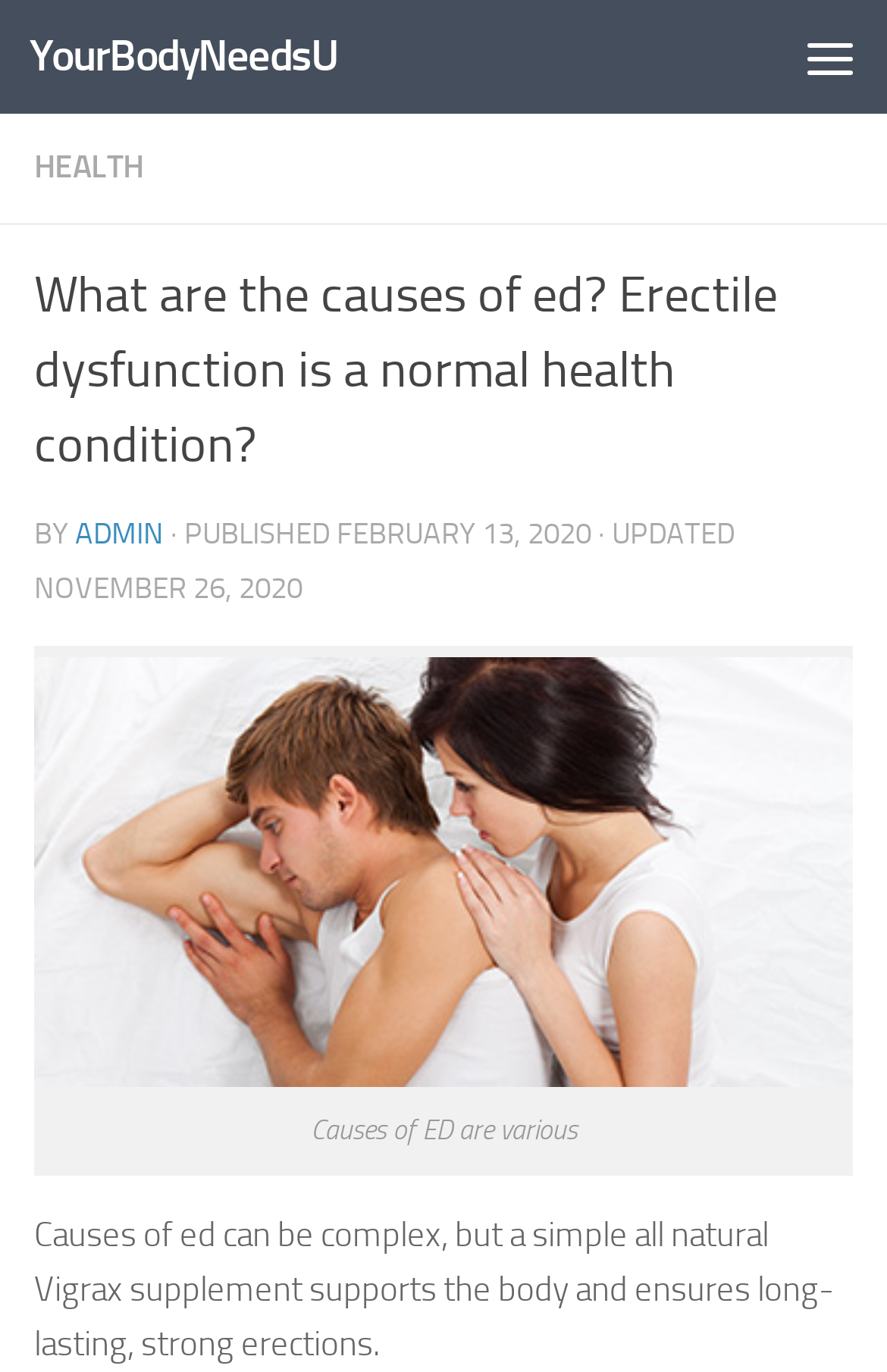Reply to the question with a brief word or phrase: When was the article last updated?

November 26, 2020